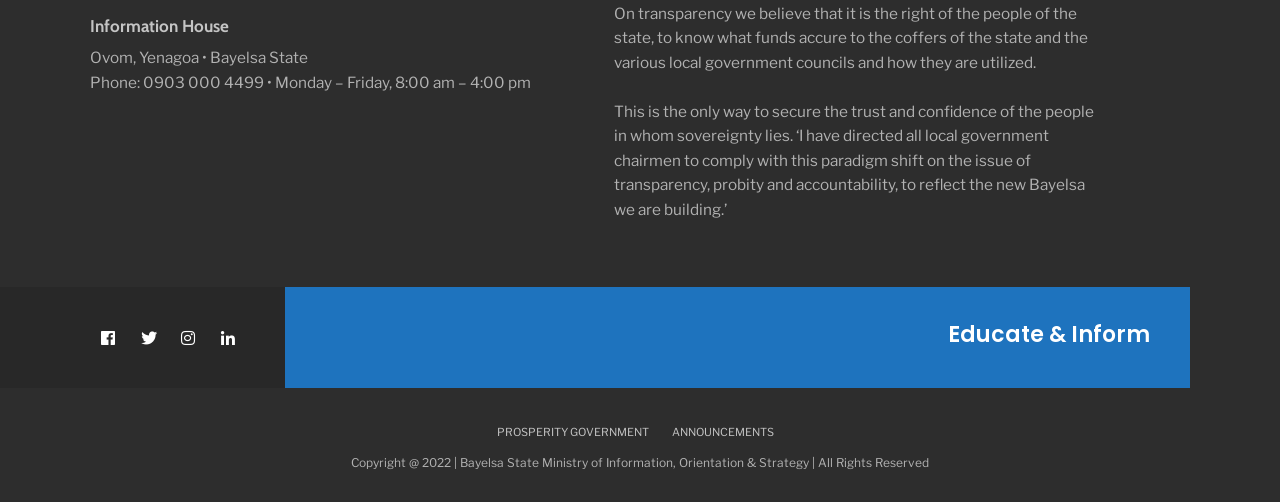With reference to the screenshot, provide a detailed response to the question below:
How many social media links are present?

I counted the number of link elements with icons (uf09a, uf099, uf16d, uf0e1) which are typically used to represent social media links.